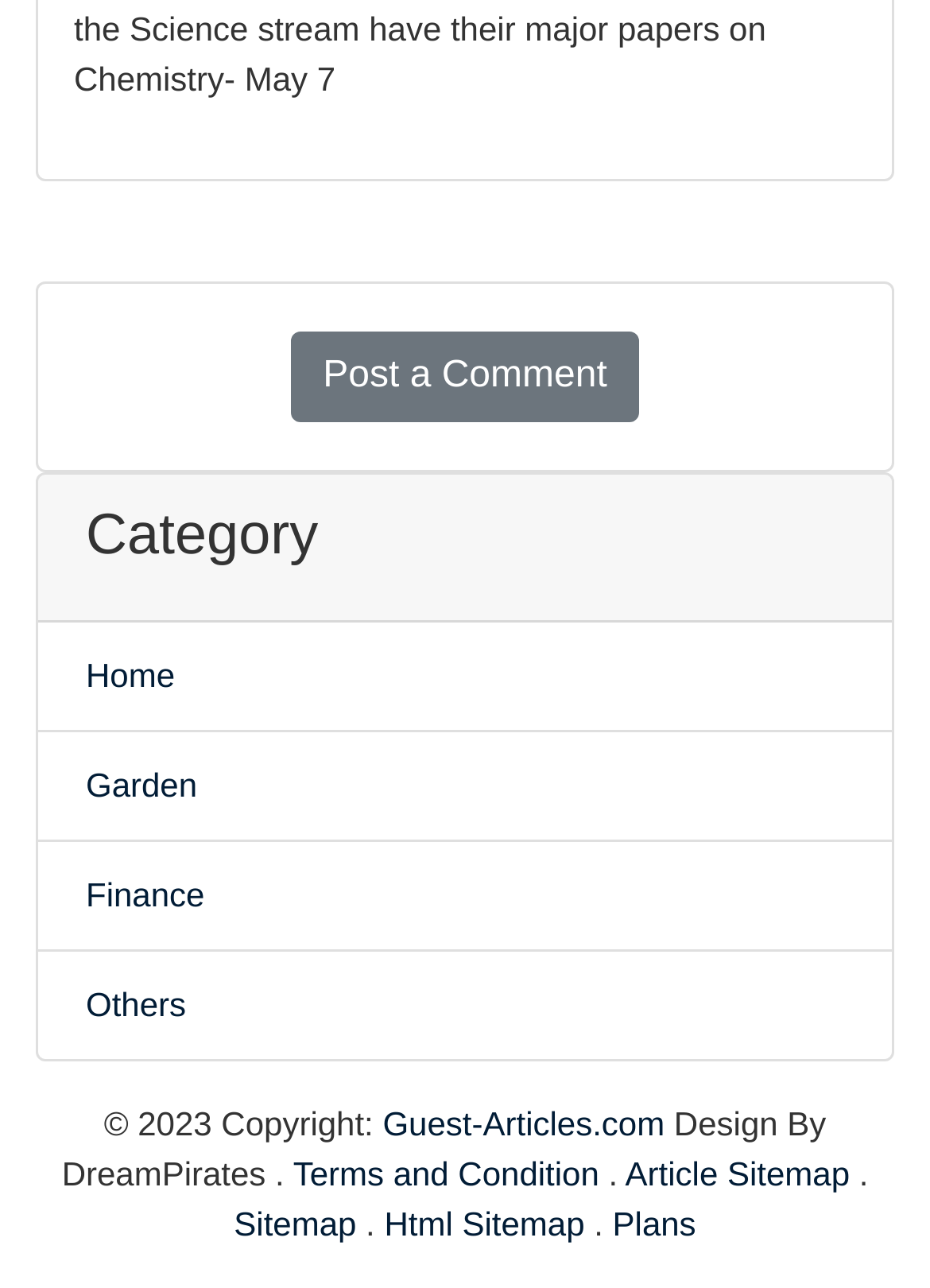Determine the bounding box coordinates of the element's region needed to click to follow the instruction: "Go to Home page". Provide these coordinates as four float numbers between 0 and 1, formatted as [left, top, right, bottom].

[0.092, 0.509, 0.188, 0.539]